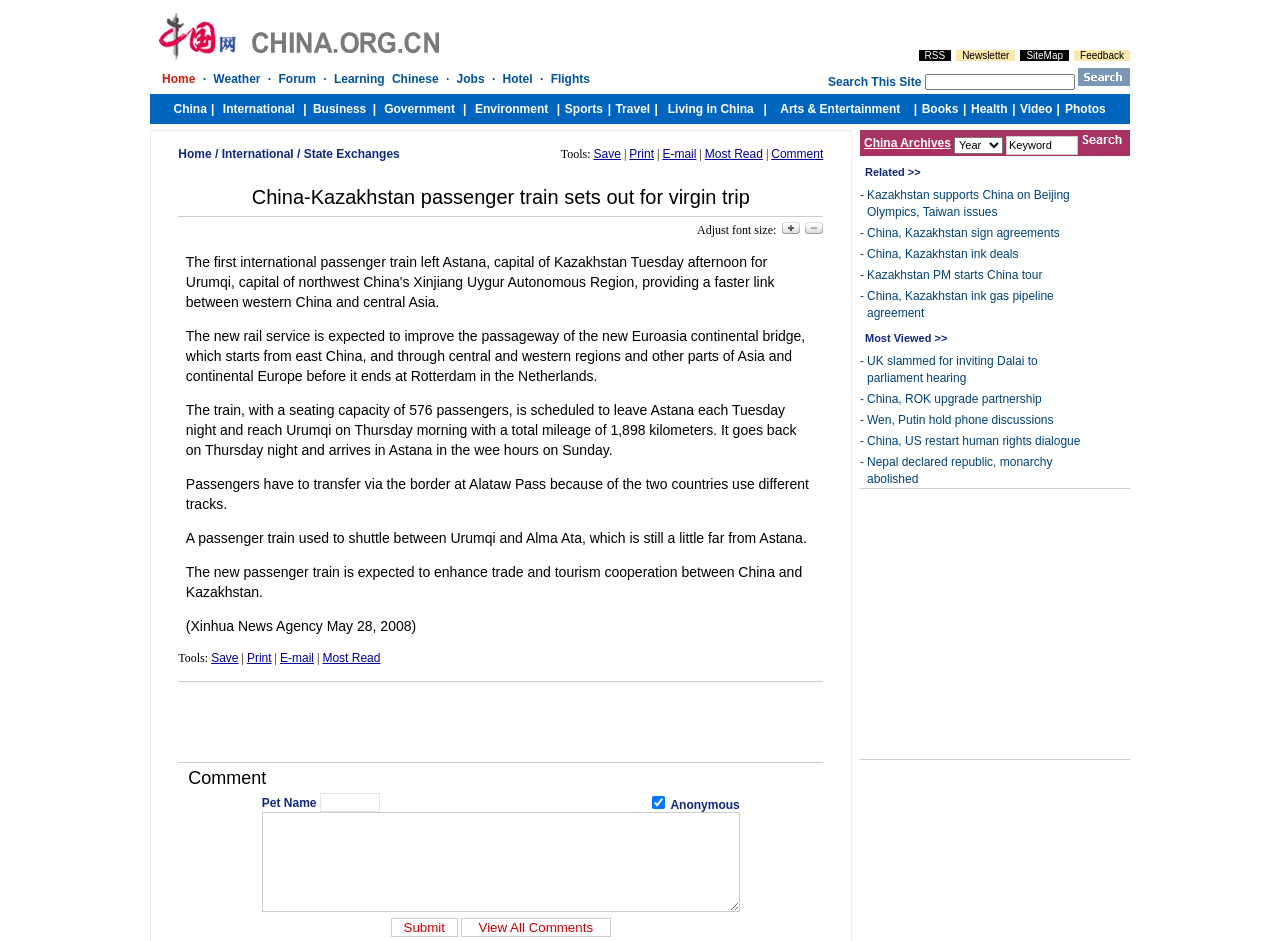Answer the question briefly using a single word or phrase: 
How many passengers can the train carry?

576